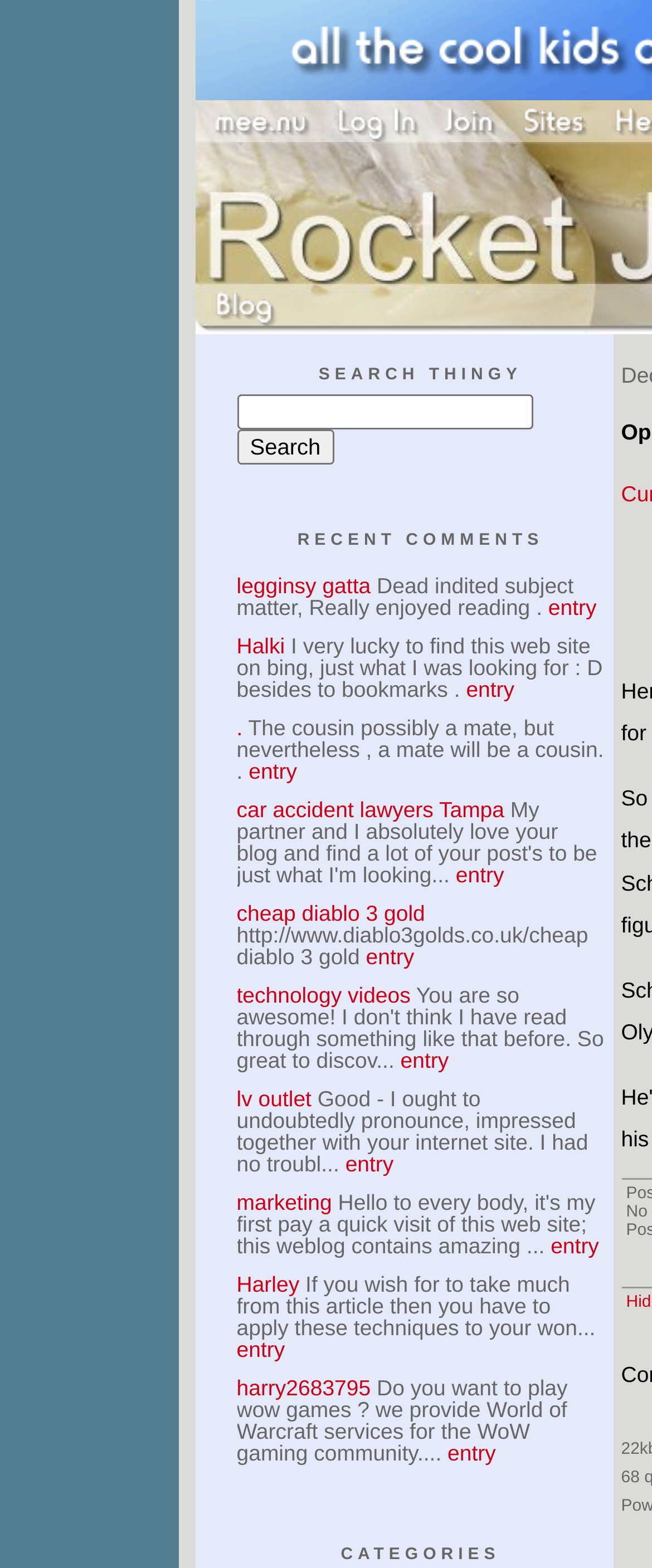Please locate the clickable area by providing the bounding box coordinates to follow this instruction: "Log in to the website".

[0.512, 0.077, 0.668, 0.095]